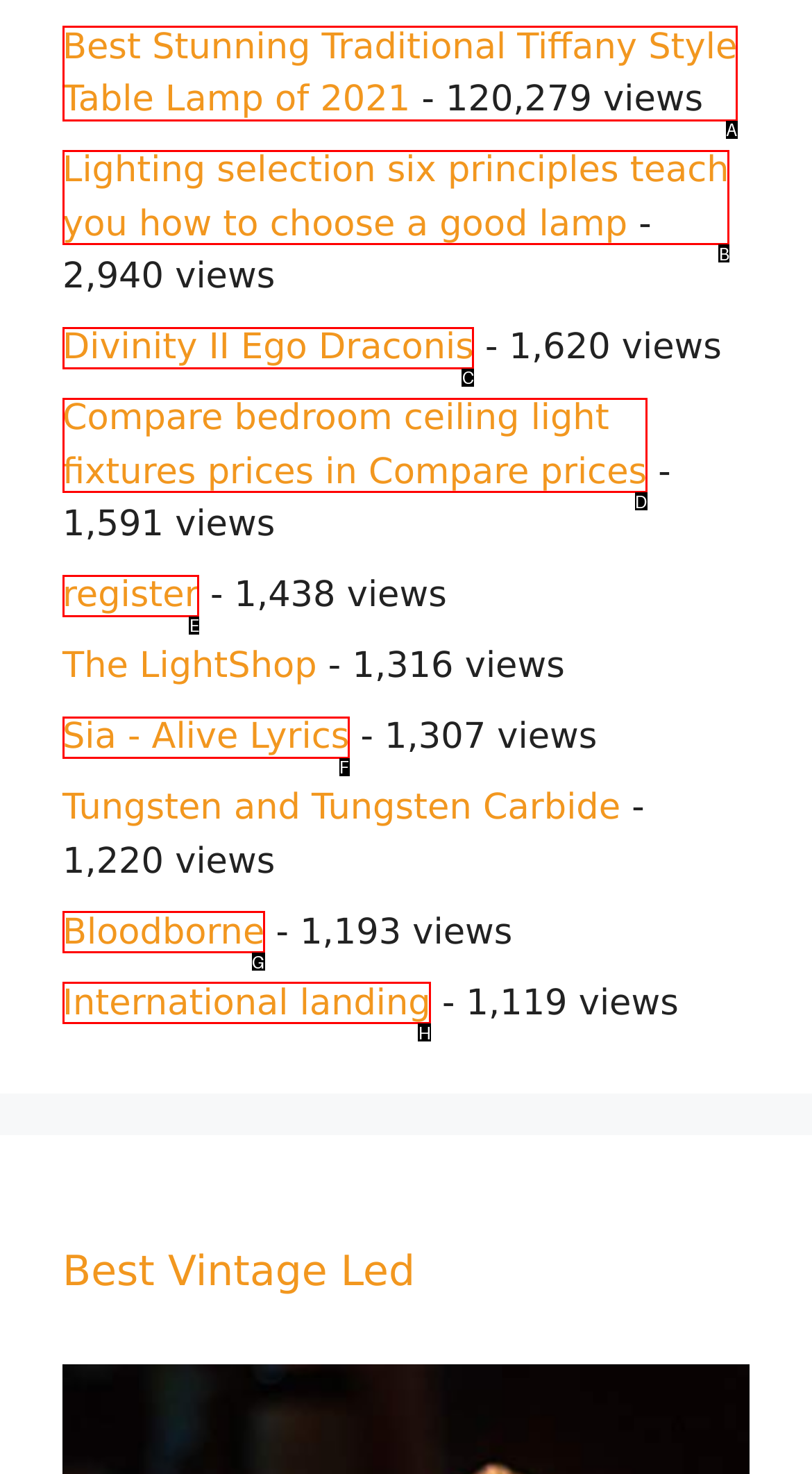Find the option that fits the given description: Bloodborne
Answer with the letter representing the correct choice directly.

G